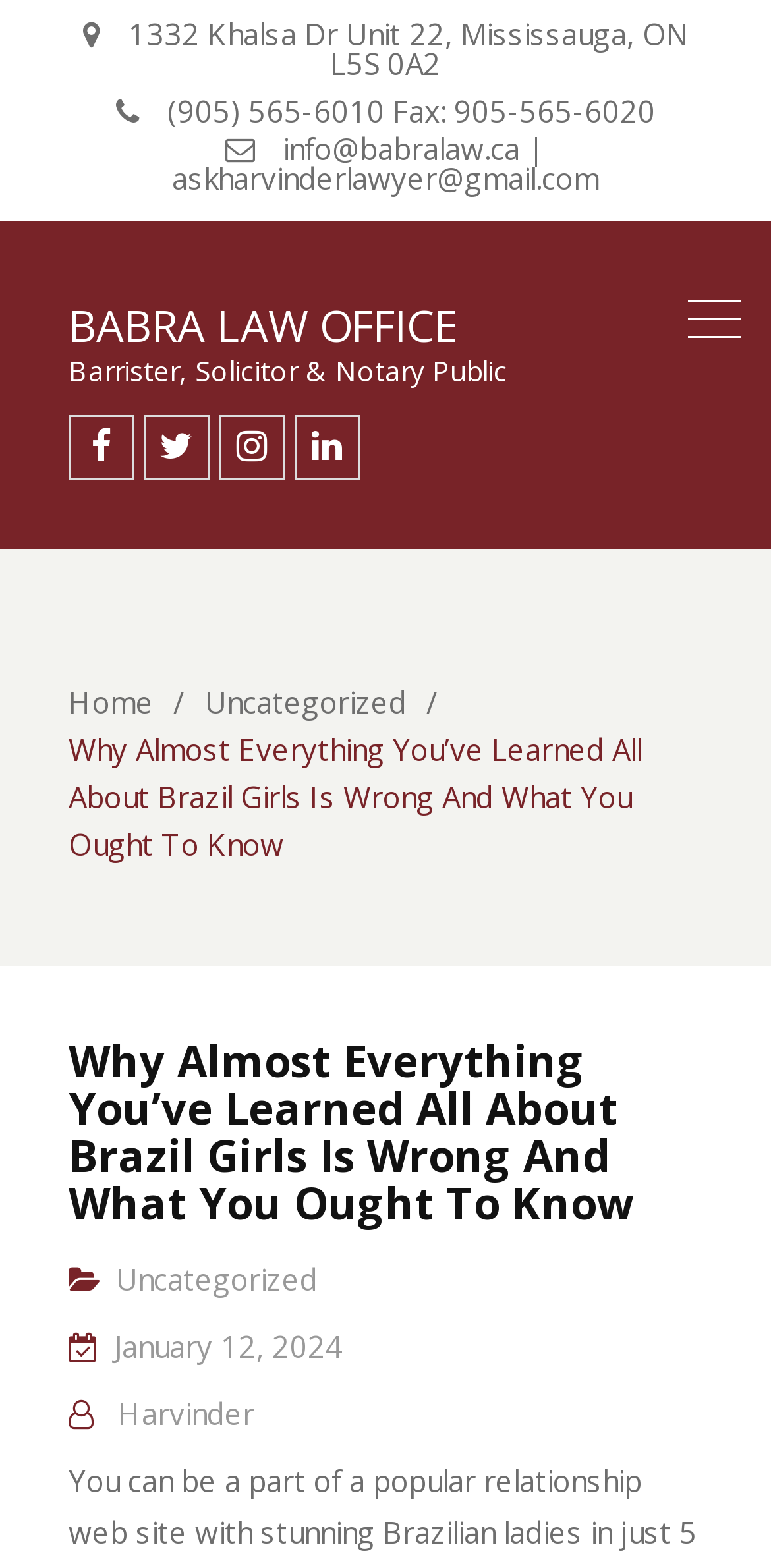Please identify the bounding box coordinates of the element that needs to be clicked to perform the following instruction: "visit the home page".

[0.088, 0.435, 0.199, 0.46]